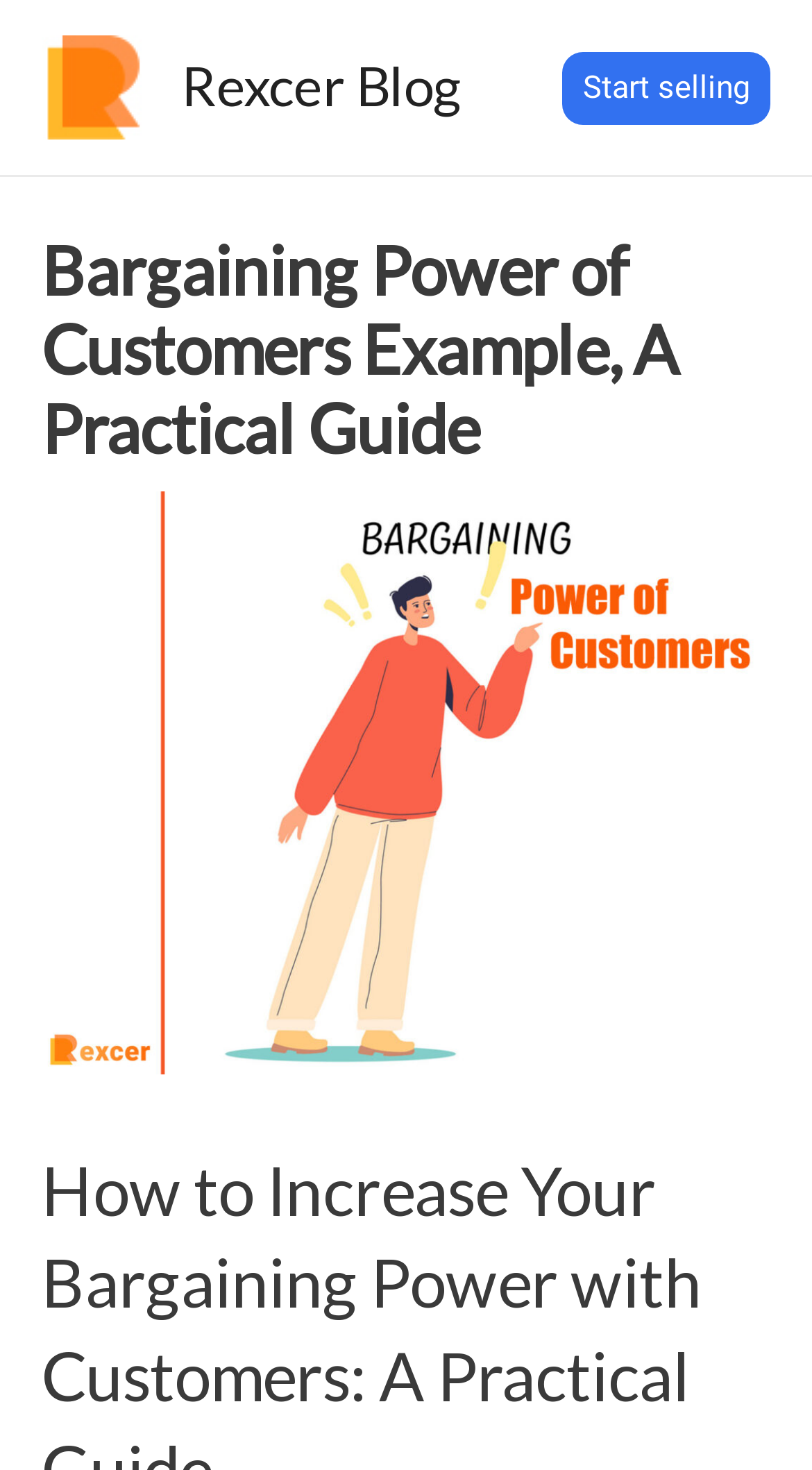What is the purpose of the 'Start selling' link?
Please provide a detailed and thorough answer to the question.

I inferred the purpose of the 'Start selling' link by looking at its text and position on the webpage. It is likely a call-to-action link that allows users to start selling something, possibly related to the bargaining power of customers.